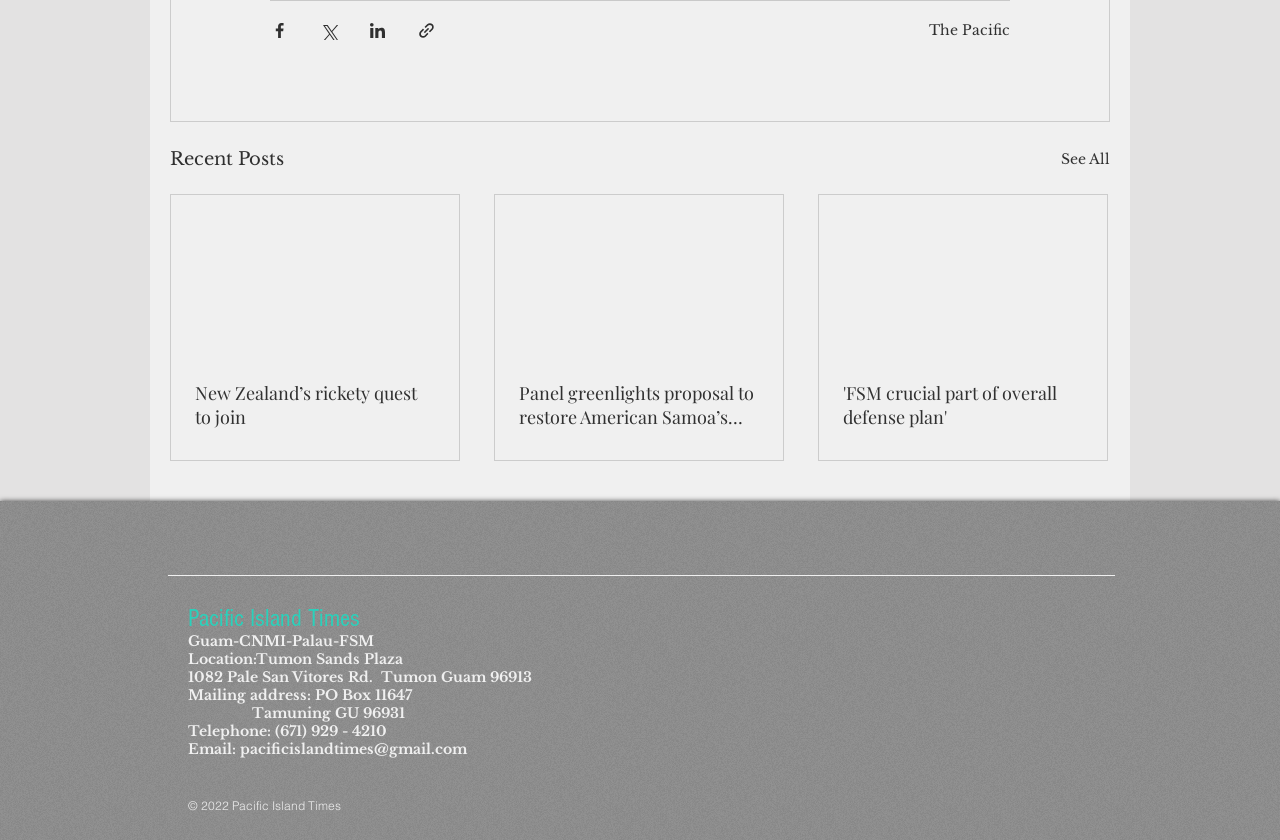Determine the bounding box coordinates of the UI element described by: "parent_node: Pacific Island Times".

[0.456, 0.712, 0.877, 0.959]